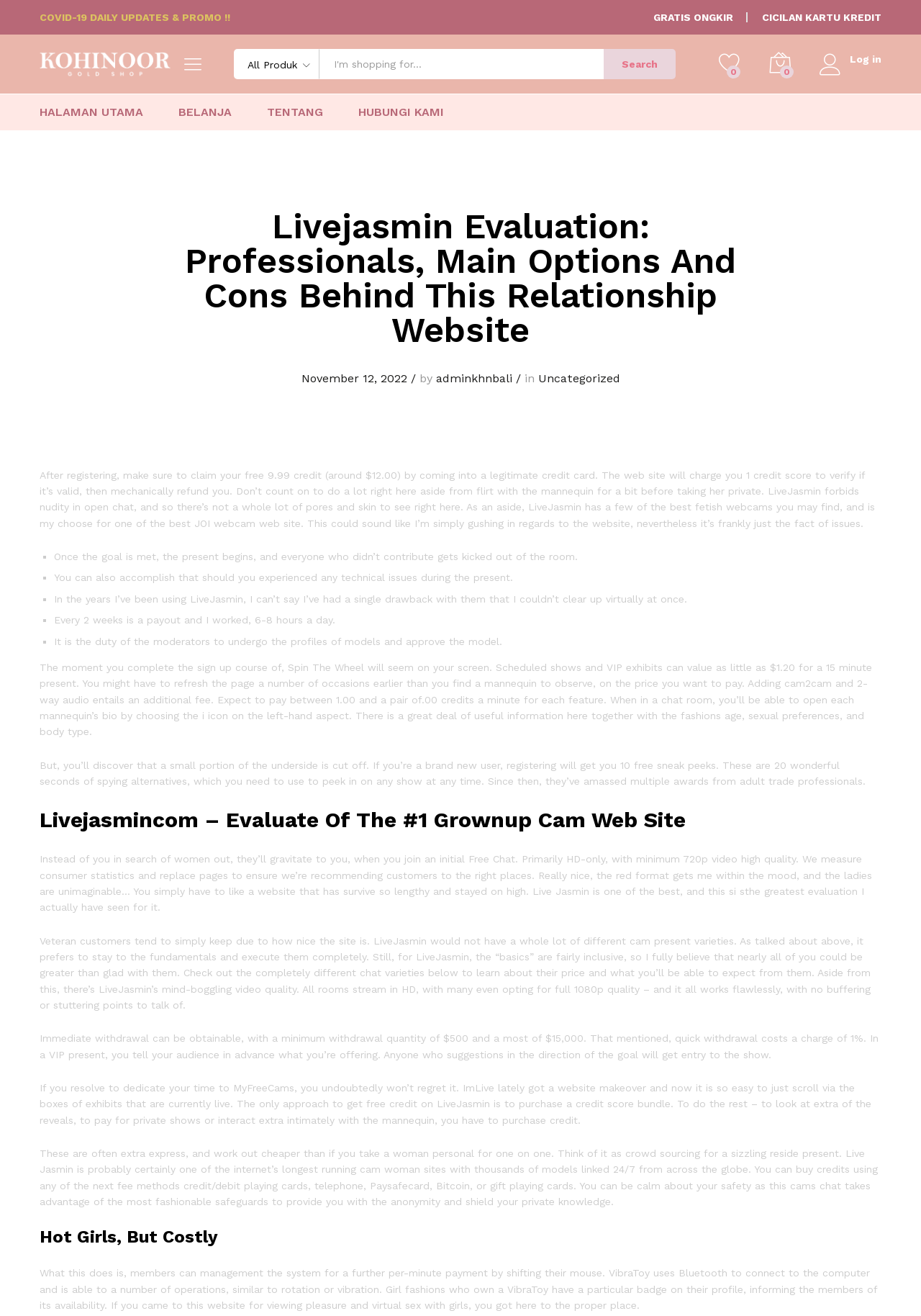Please identify the bounding box coordinates of the element's region that I should click in order to complete the following instruction: "Search for recipes". The bounding box coordinates consist of four float numbers between 0 and 1, i.e., [left, top, right, bottom].

None